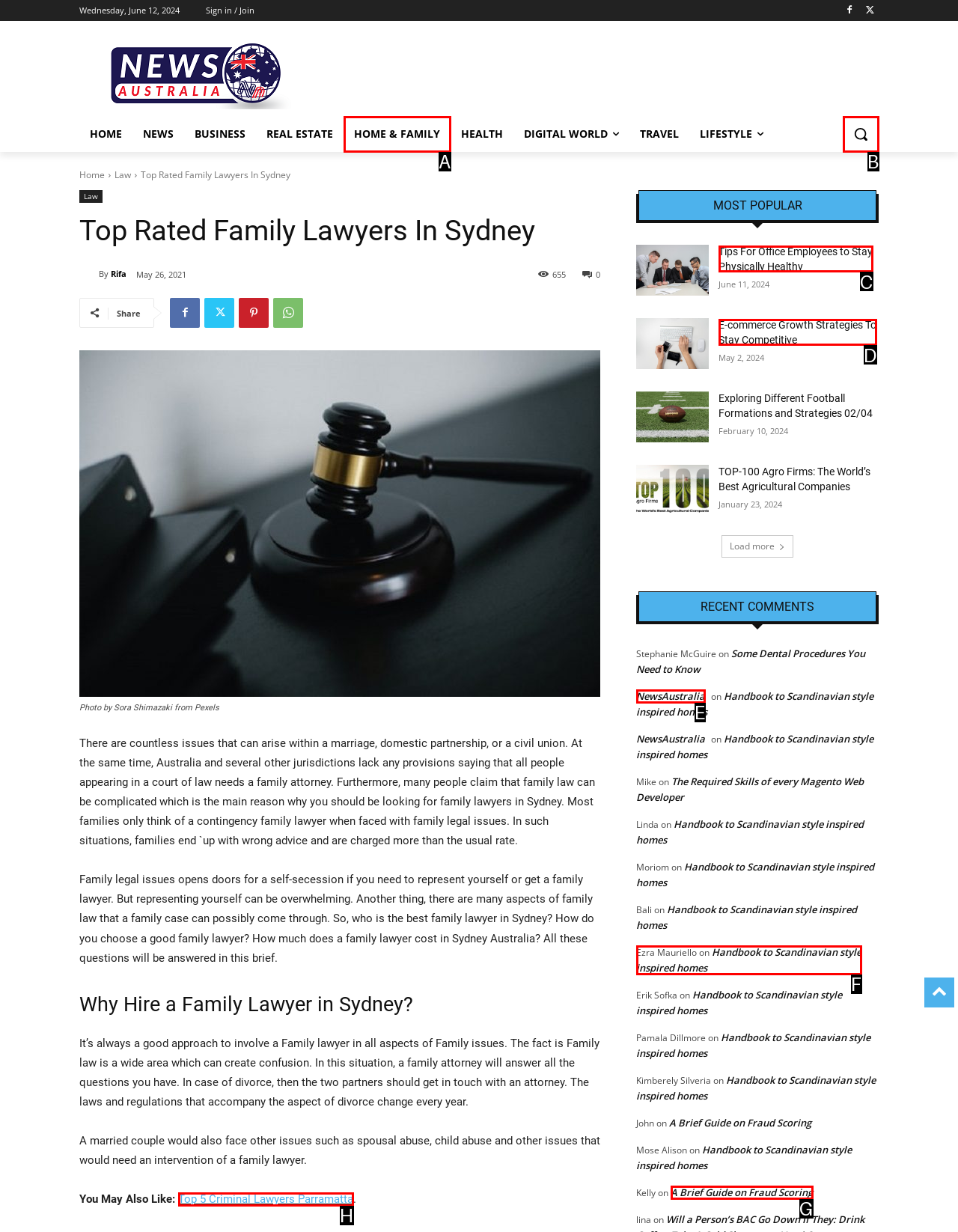Point out the HTML element I should click to achieve the following task: View 'Top 5 Criminal Lawyers Parramatta' Provide the letter of the selected option from the choices.

H